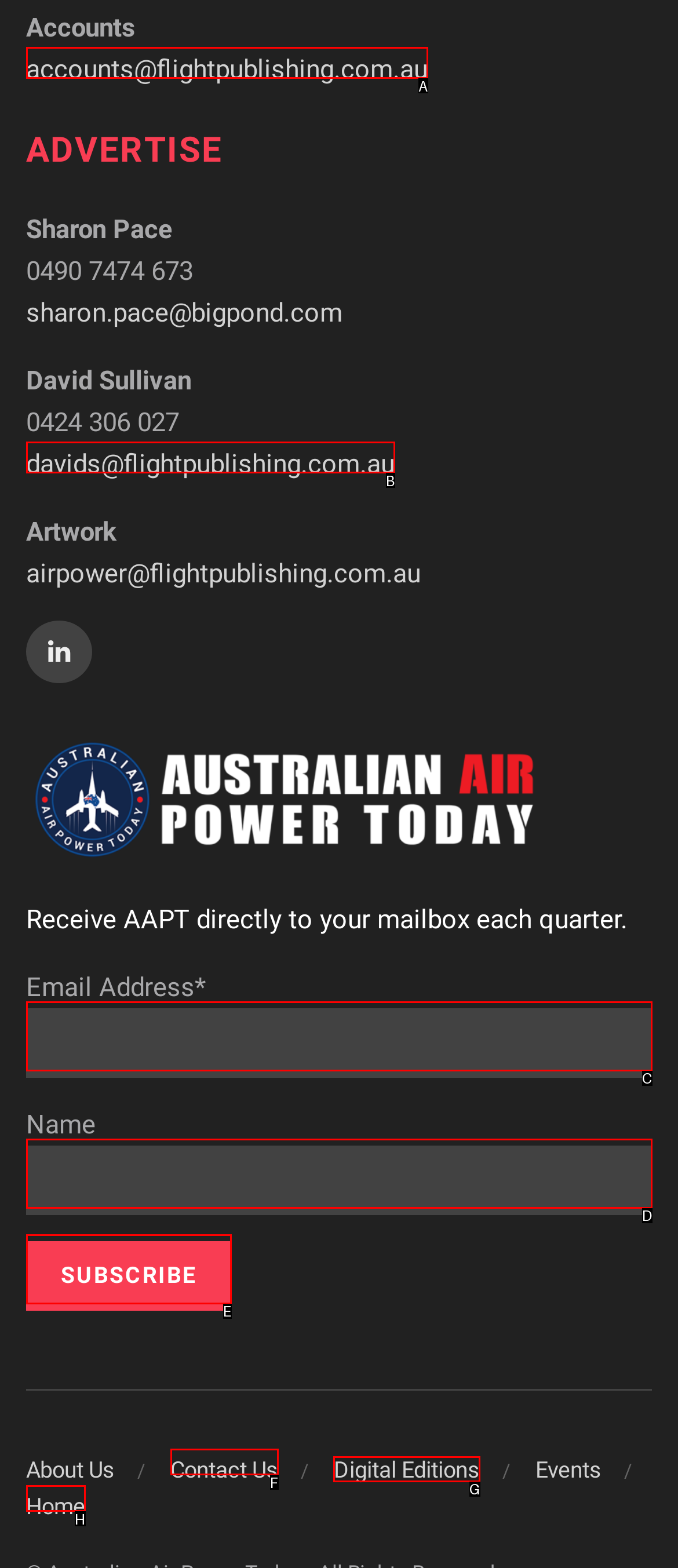Provide the letter of the HTML element that you need to click on to perform the task: View Digital Editions.
Answer with the letter corresponding to the correct option.

G